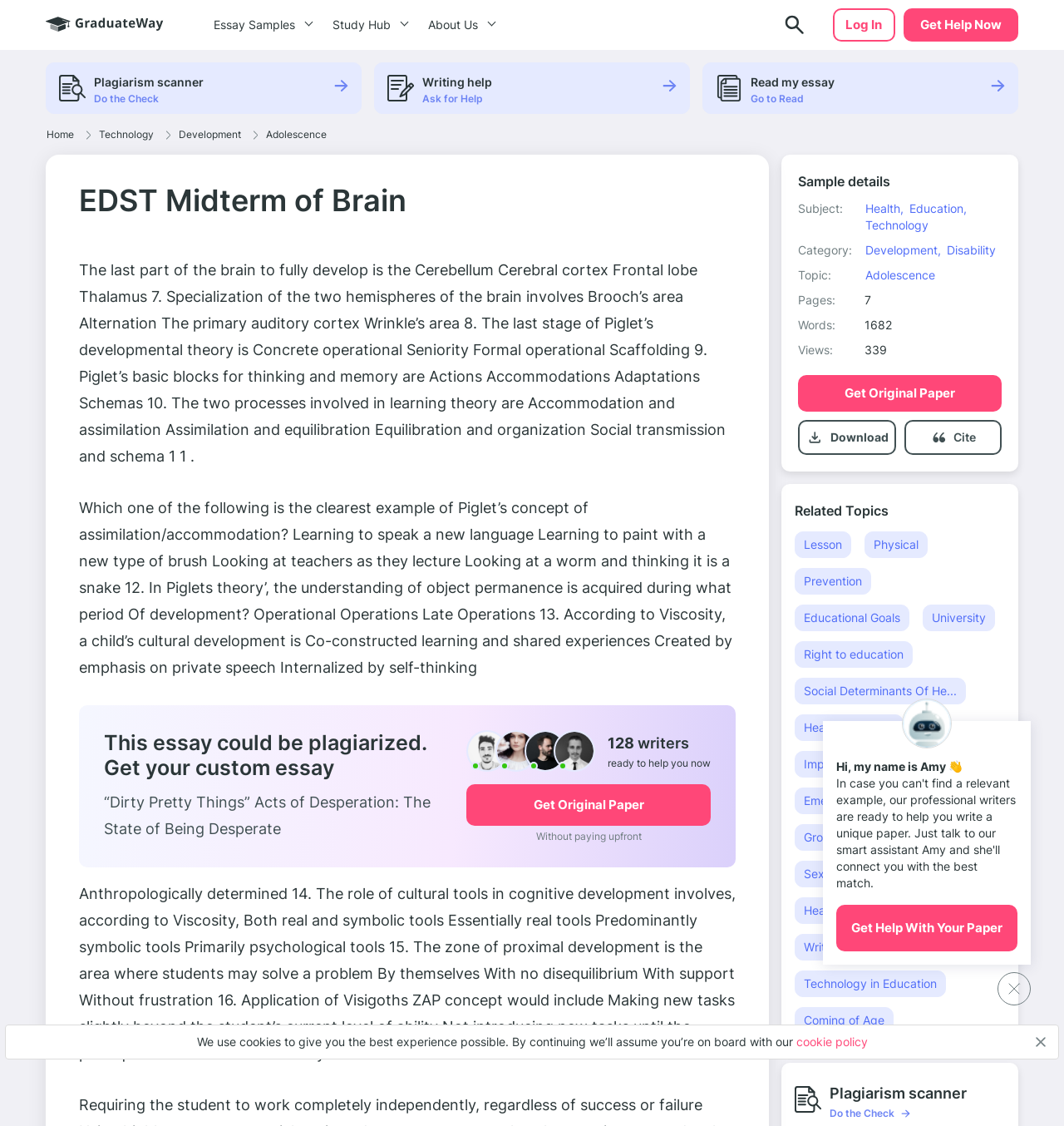How many pages does the essay have?
Can you offer a detailed and complete answer to this question?

I found the answer by looking at the 'Sample details' section, where it lists the details of the essay, including the number of pages, which is 7.